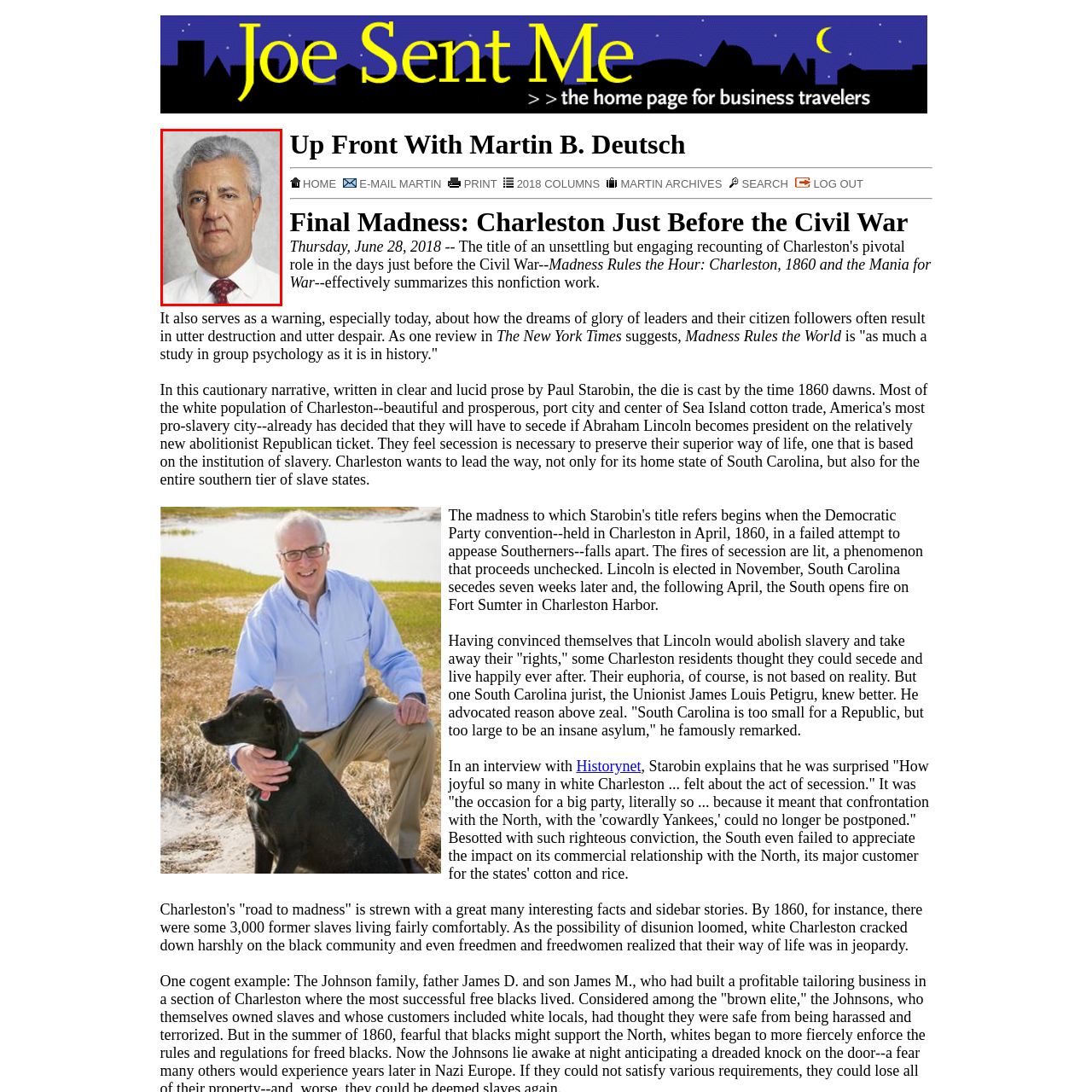Examine the image highlighted by the red boundary, What is the likely topic of discussion on the webpage? Provide your answer in a single word or phrase.

History